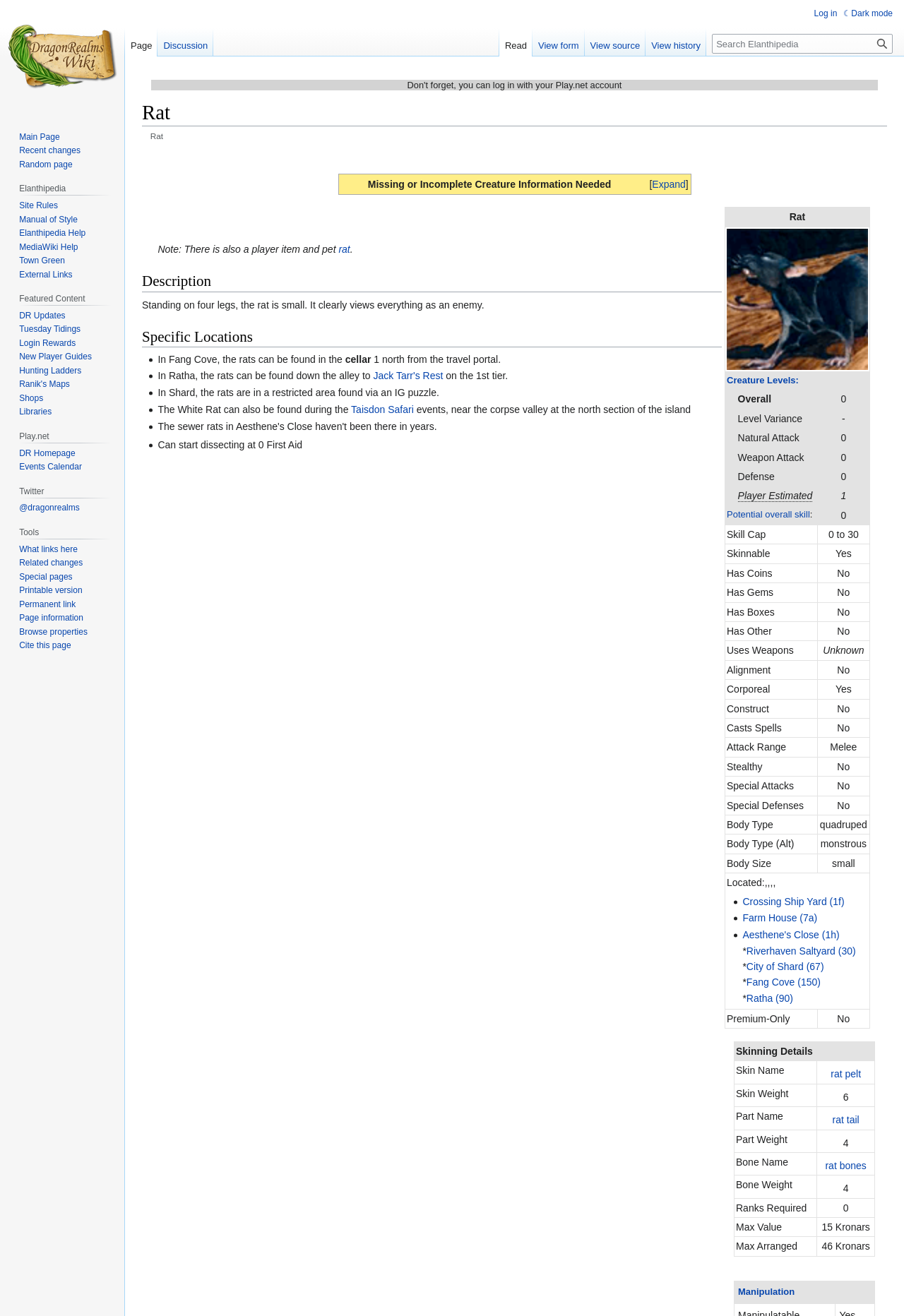Is the rat corporeal?
Kindly offer a detailed explanation using the data available in the image.

The information about whether the rat is corporeal can be found in the table on the webpage, in the row labeled 'Corporeal'. The value is listed as 'Yes'.